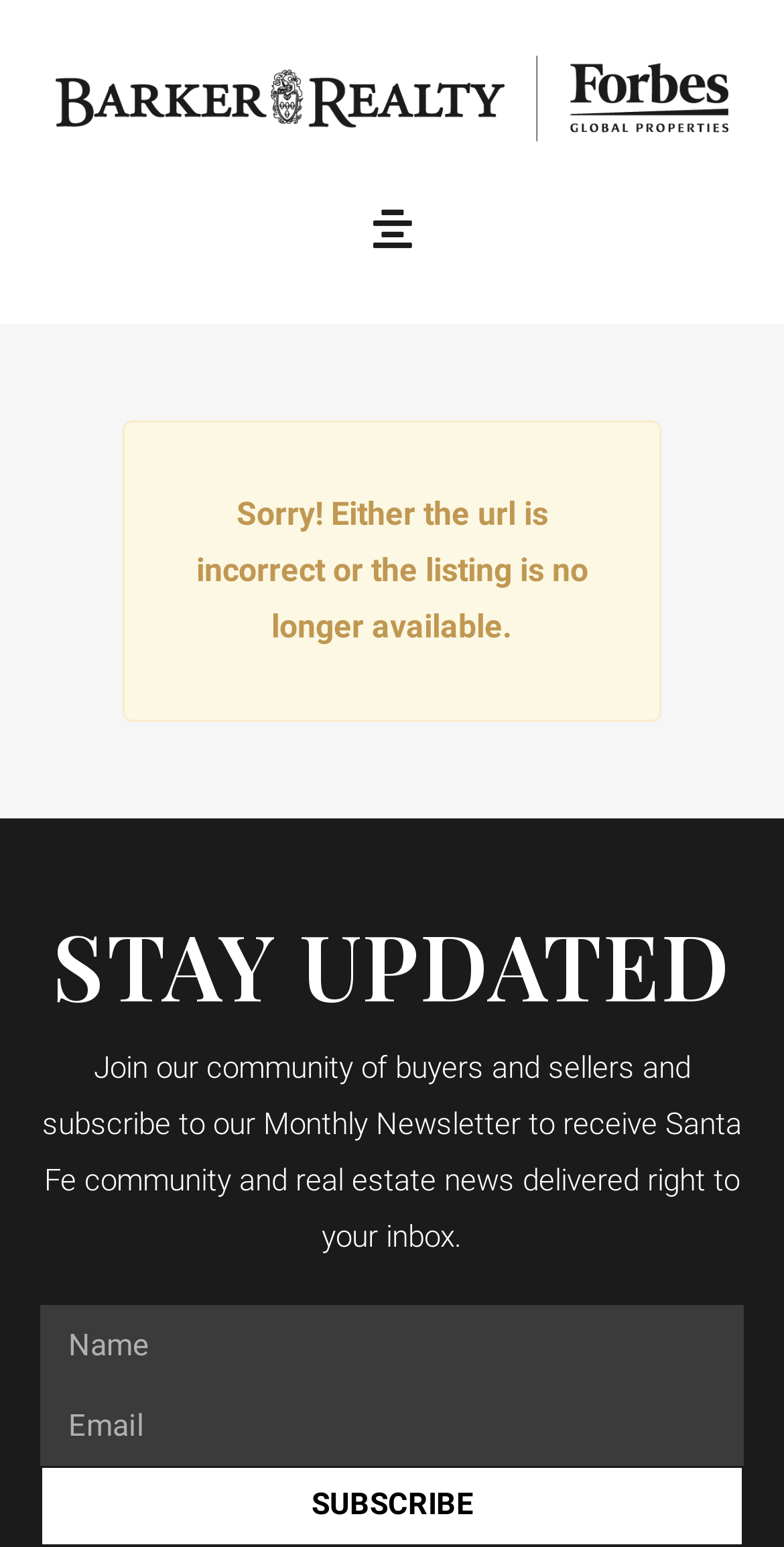What is the error message displayed on the page?
Please respond to the question with a detailed and thorough explanation.

The StaticText element with the text 'Sorry! Either the url is incorrect or the listing is no longer available.' is displayed on the page, indicating that there is an error with the current URL or the listing is no longer available.